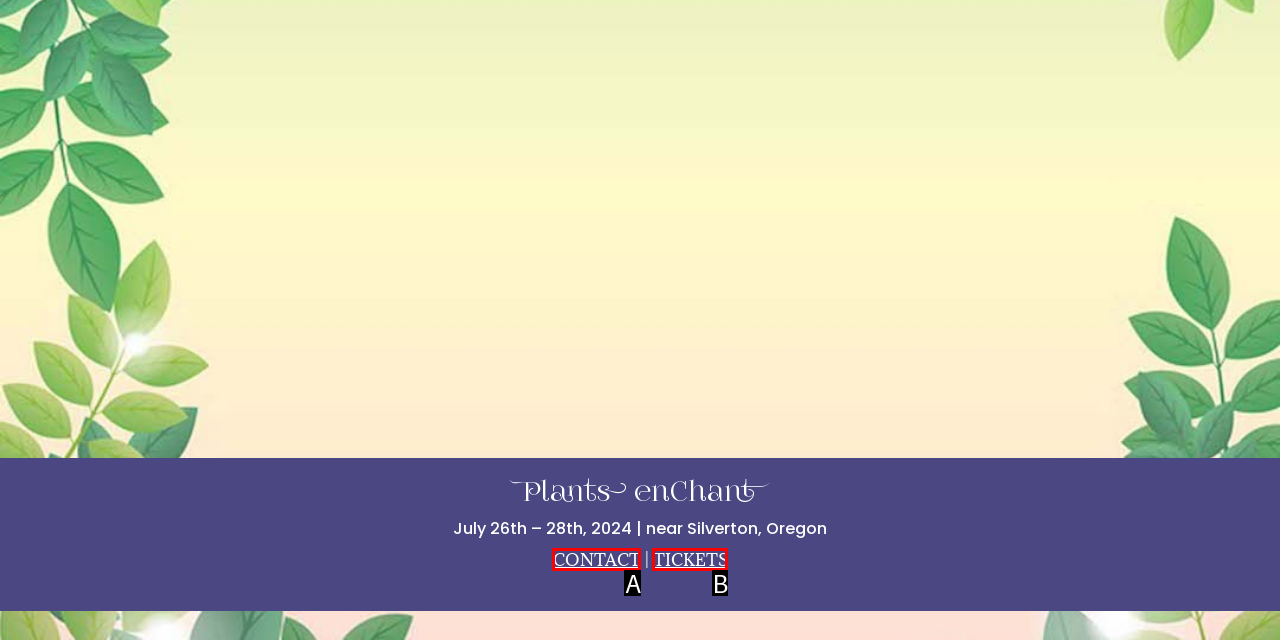Choose the letter that best represents the description: CONTACT. Provide the letter as your response.

A